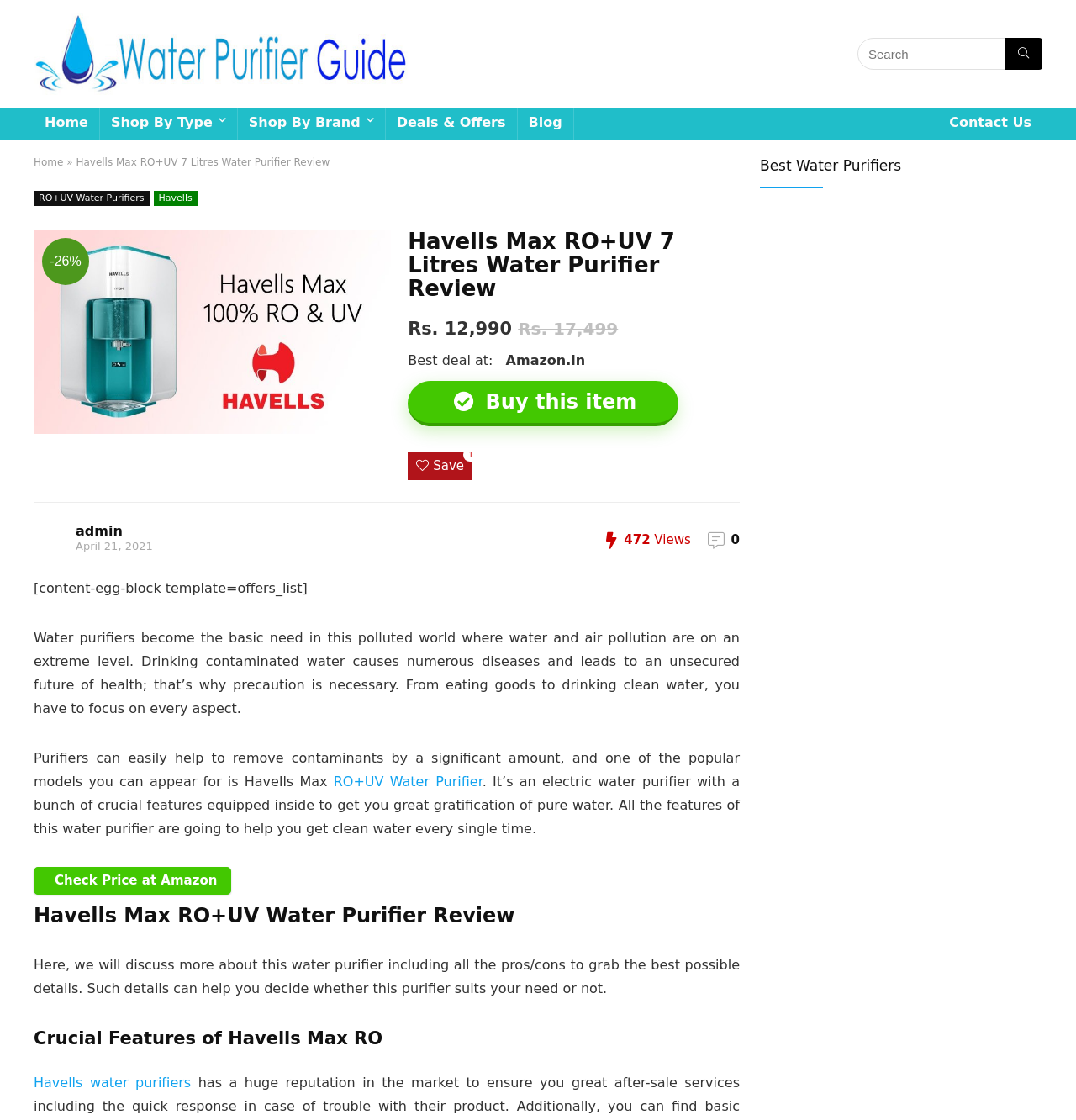Determine the bounding box coordinates of the region to click in order to accomplish the following instruction: "Check the previous review". Provide the coordinates as four float numbers between 0 and 1, specifically [left, top, right, bottom].

[0.0, 0.886, 0.031, 0.961]